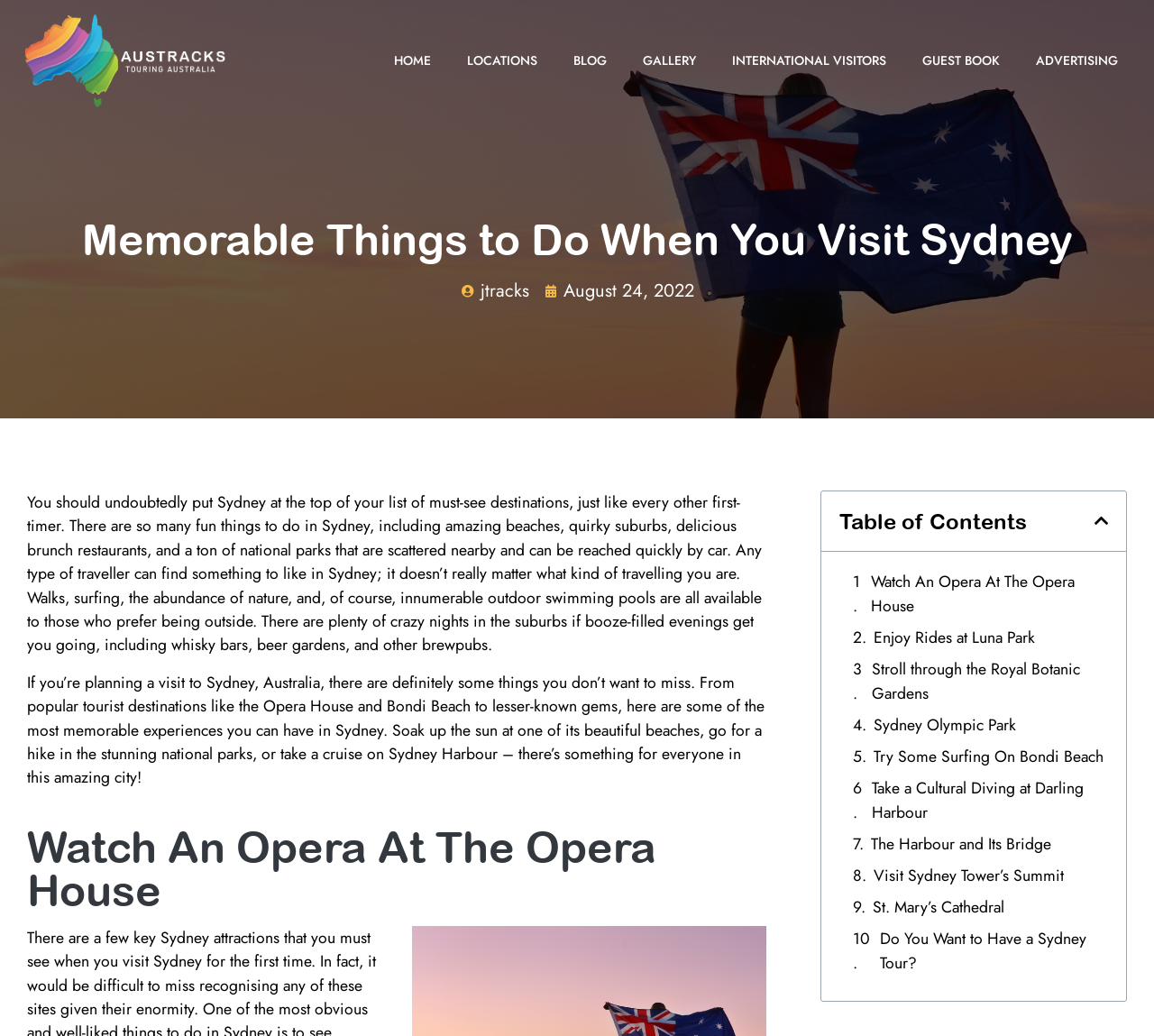Please provide a brief answer to the following inquiry using a single word or phrase:
What is the date of the article?

August 24, 2022